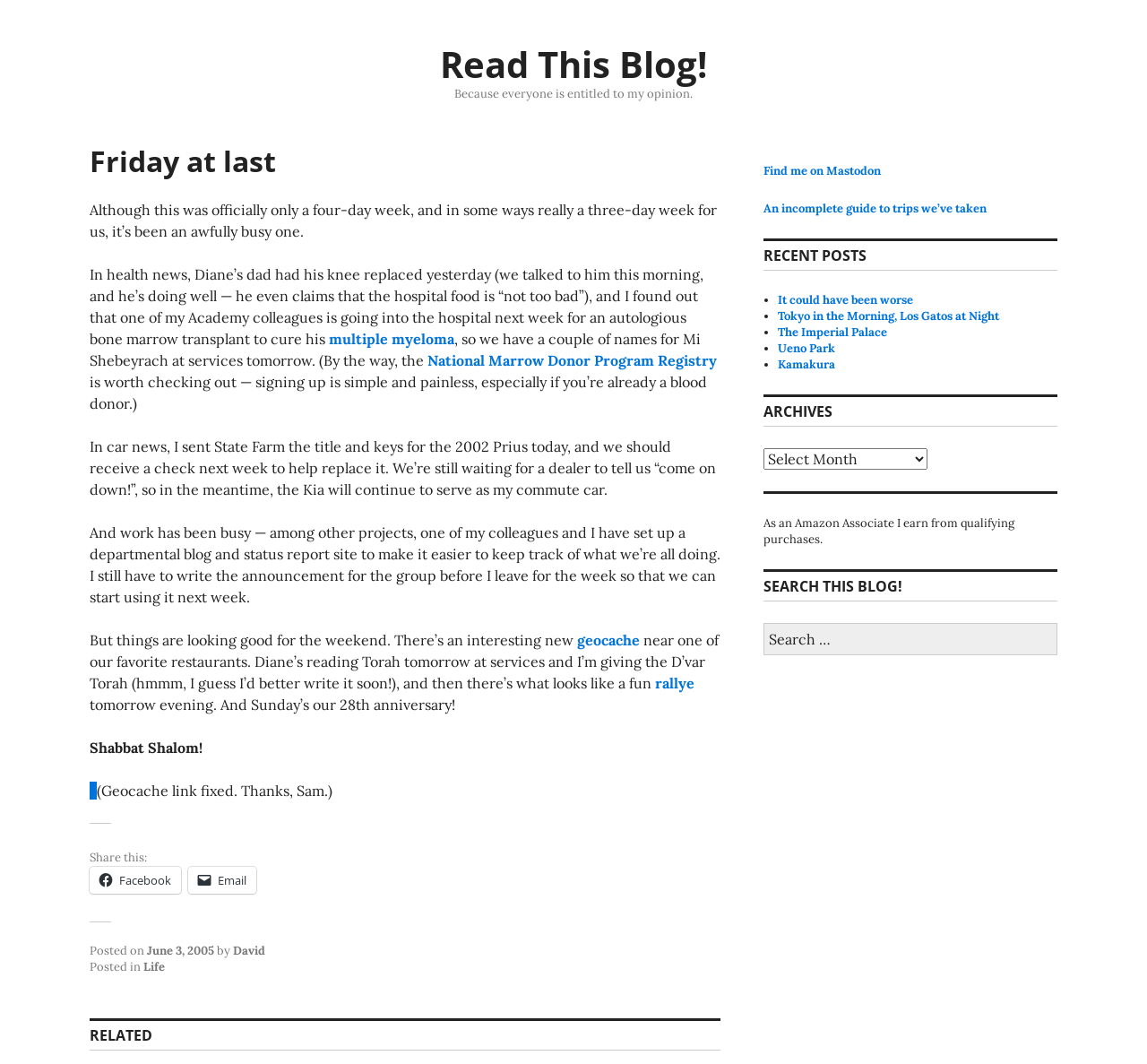Please locate the bounding box coordinates for the element that should be clicked to achieve the following instruction: "Click the 'multiple myeloma' link". Ensure the coordinates are given as four float numbers between 0 and 1, i.e., [left, top, right, bottom].

[0.287, 0.31, 0.396, 0.327]